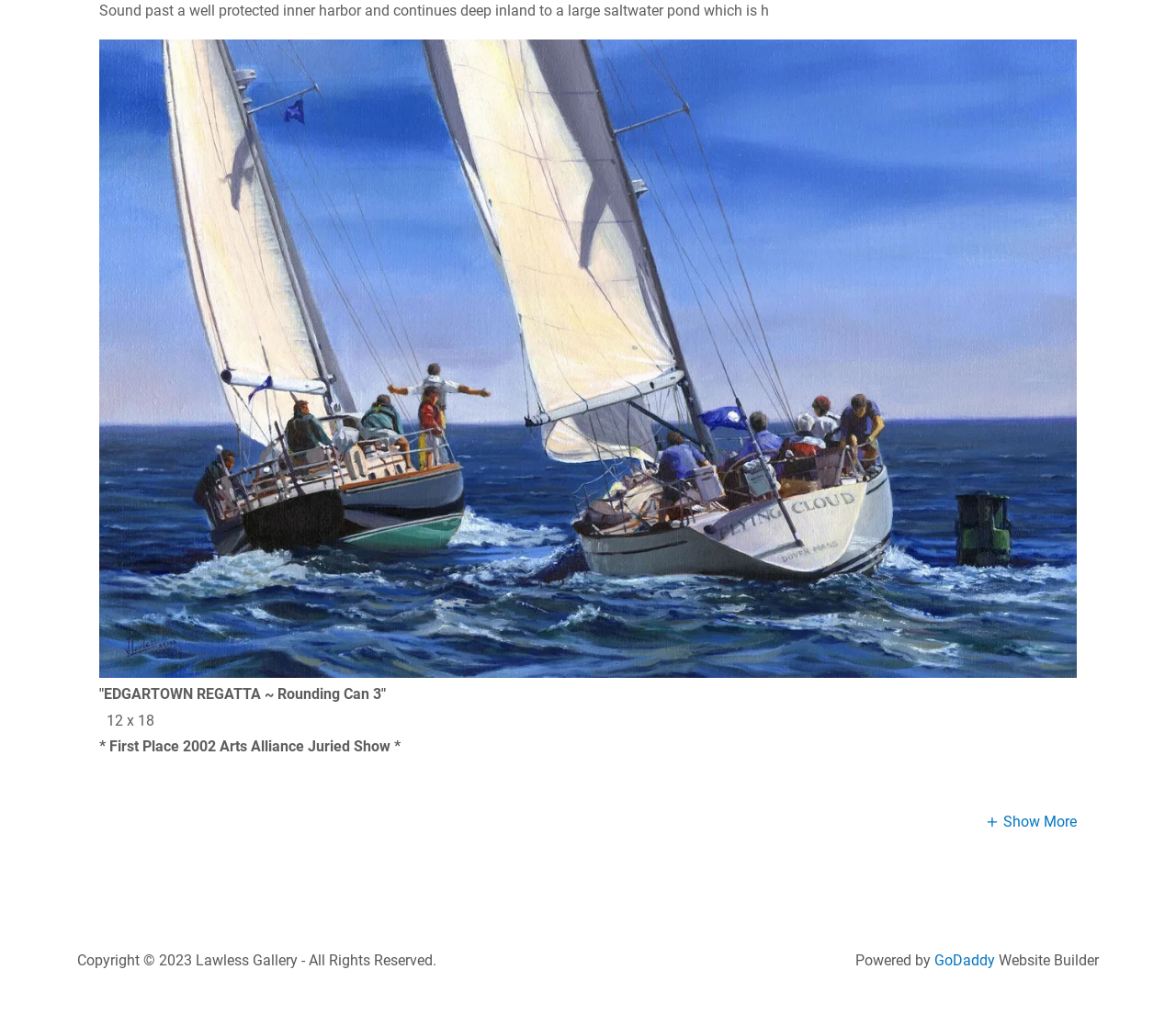What is the copyright year?
Using the information from the image, provide a comprehensive answer to the question.

I found the copyright year by looking at the StaticText element with the text 'Copyright © 2023 Lawless Gallery - All Rights Reserved.' which is located at the bottom of the webpage.